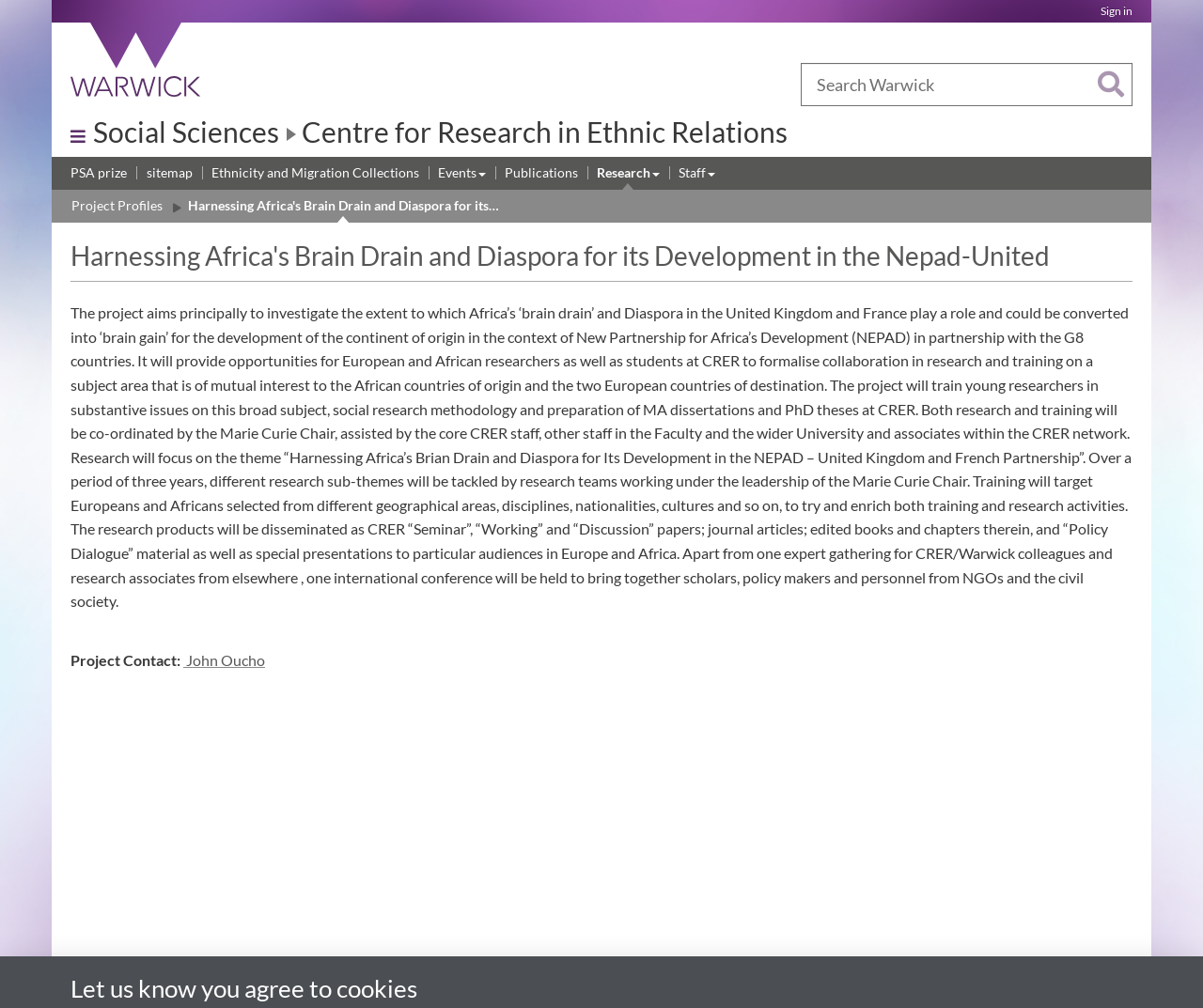What is the theme of the research?
Answer the question with a single word or phrase, referring to the image.

Harnessing Africa's Brain Drain and Diaspora